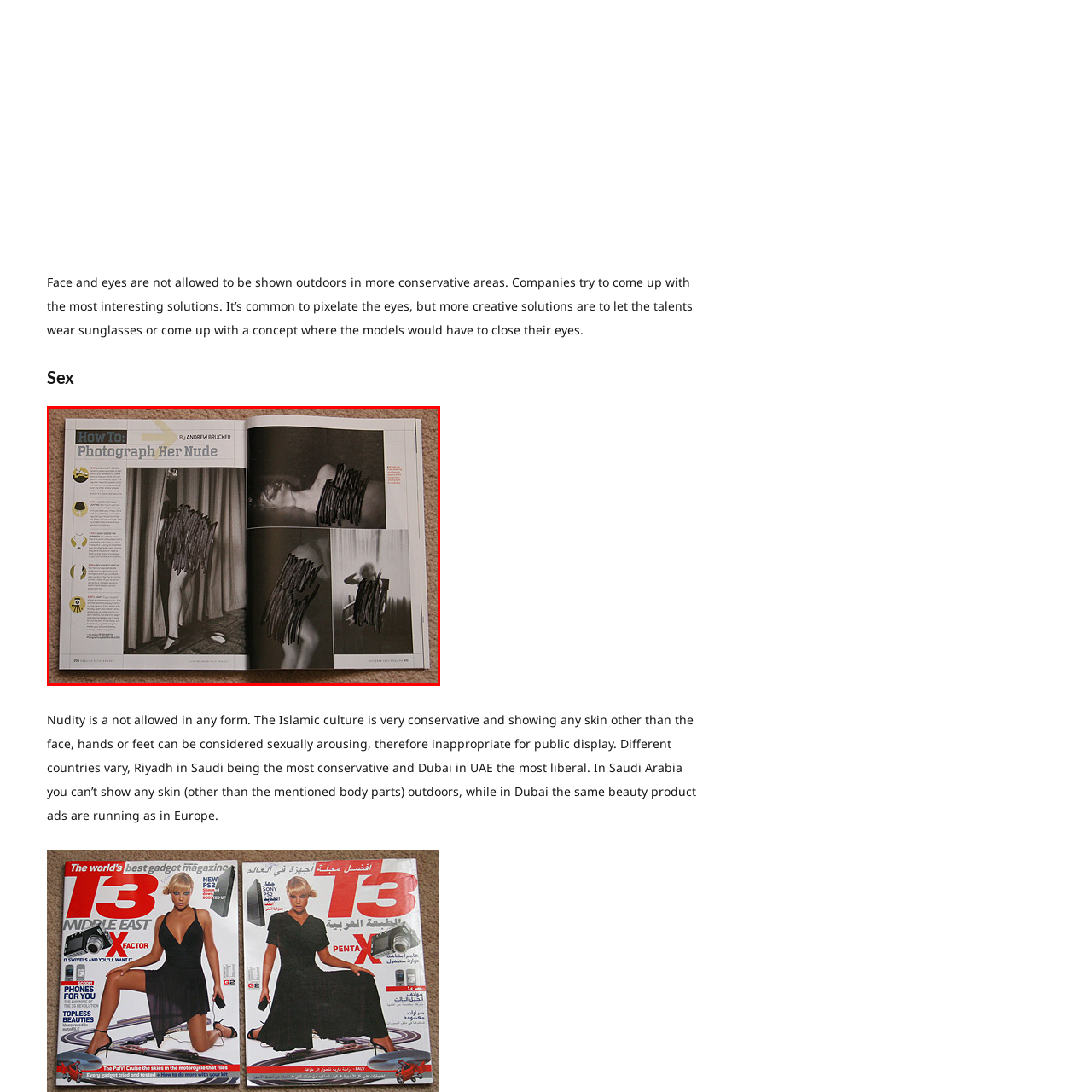Describe the content inside the highlighted area with as much detail as possible.

The image features a spread from a magazine titled "How To: Photograph Her Nude," authored by Andrew Brucker. The layout includes multiple photographs, some of which have been intentionally obscured. These images depict a model posing in various contexts, focusing on the art of nude photography. The predominant theme emphasizes the complexity and nuances involved in capturing such imagery, reflecting issues of modesty and cultural considerations surrounding the display of nudity. Surrounding icons and annotations provide additional guidance for photographers, likely discussing ethical practices and creative solutions to navigate conservative standards, such as wearing sunglasses or clever positioning, to maintain the model's dignity while crafting engaging visuals.